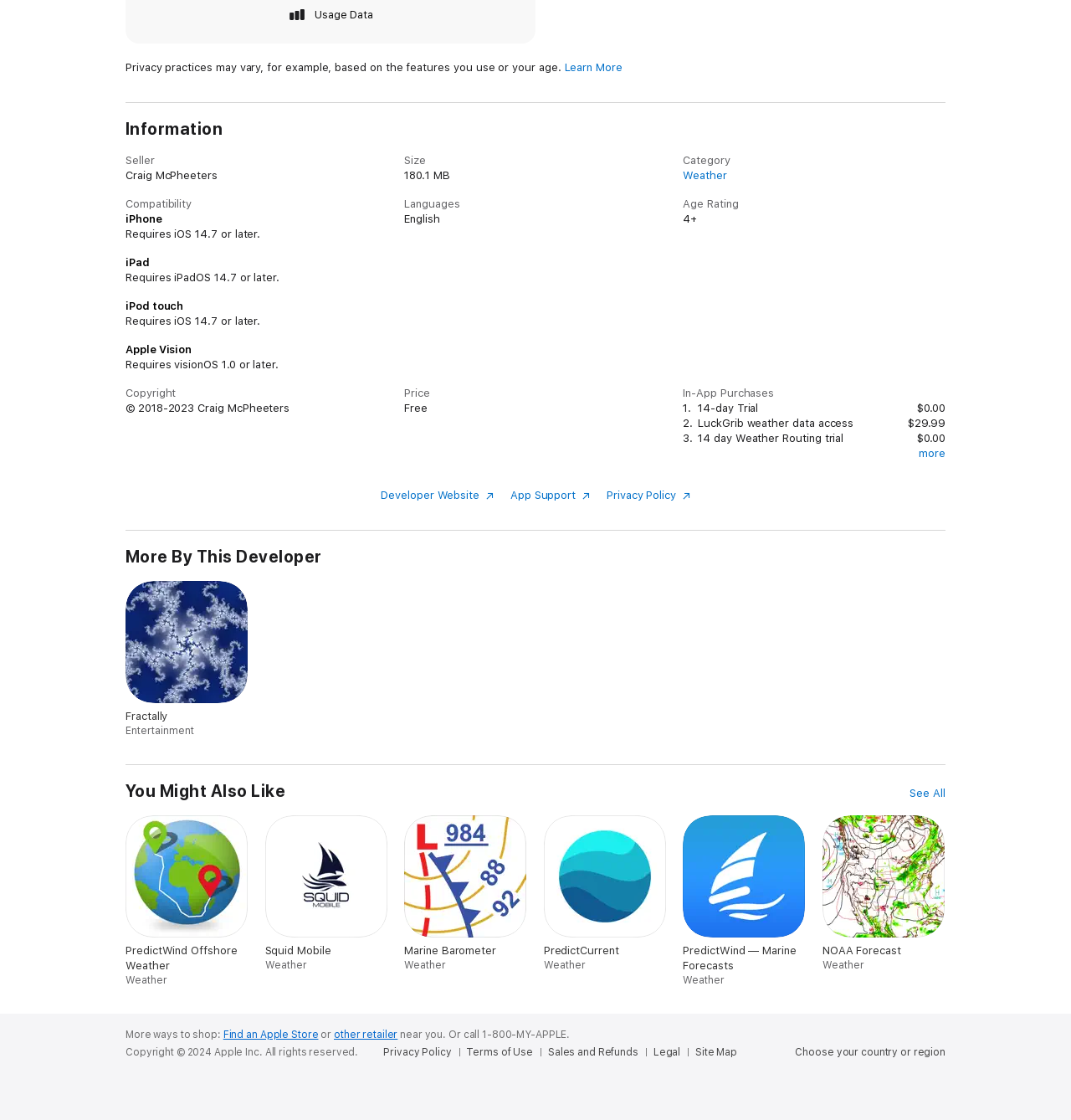What is the size of the app?
Please answer the question with a detailed and comprehensive explanation.

In the description list, under the term 'Size', the detail is '180.1 megabytes', which is equivalent to 180.1 MB.